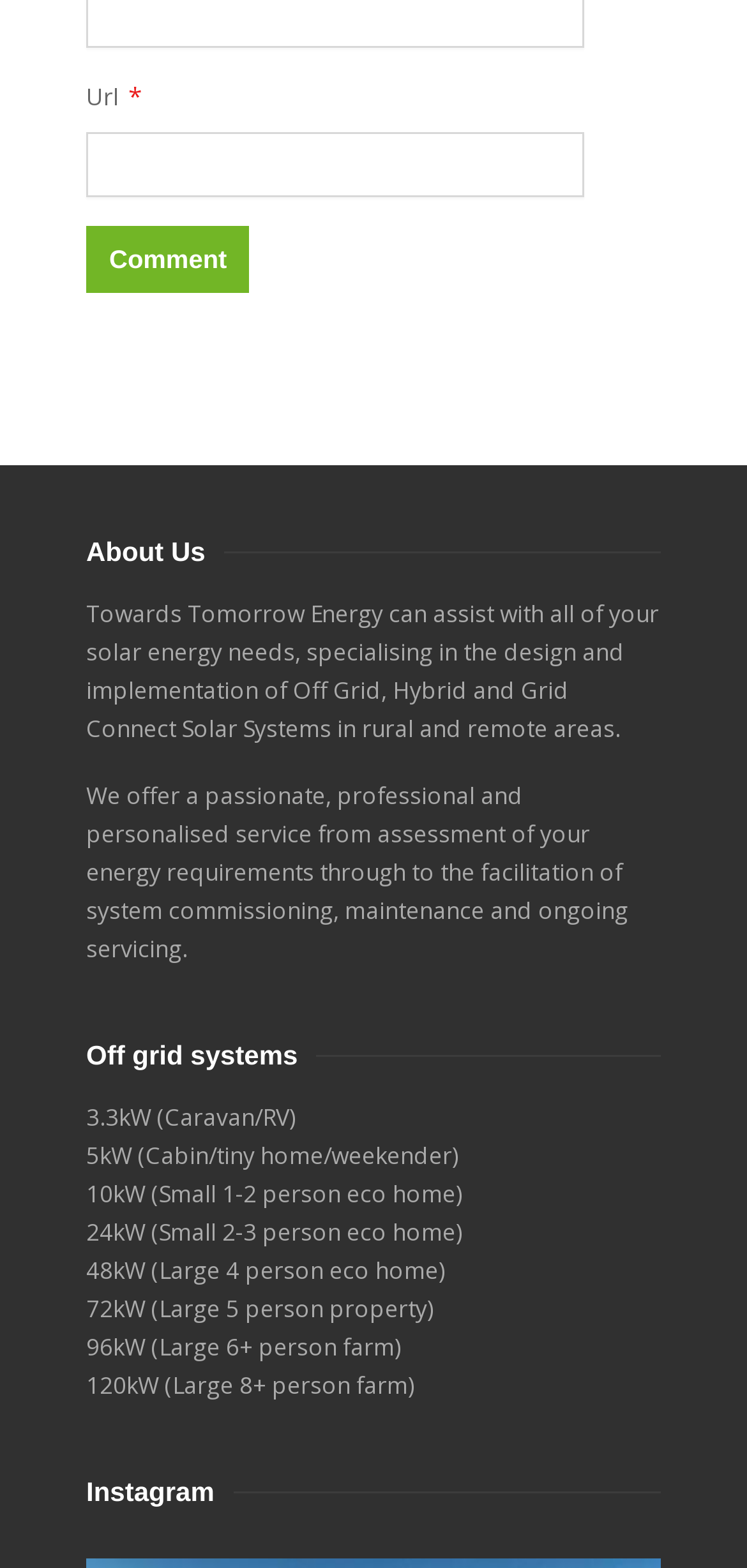Determine the bounding box coordinates of the clickable region to execute the instruction: "click on the Reset all button". The coordinates should be four float numbers between 0 and 1, denoted as [left, top, right, bottom].

None